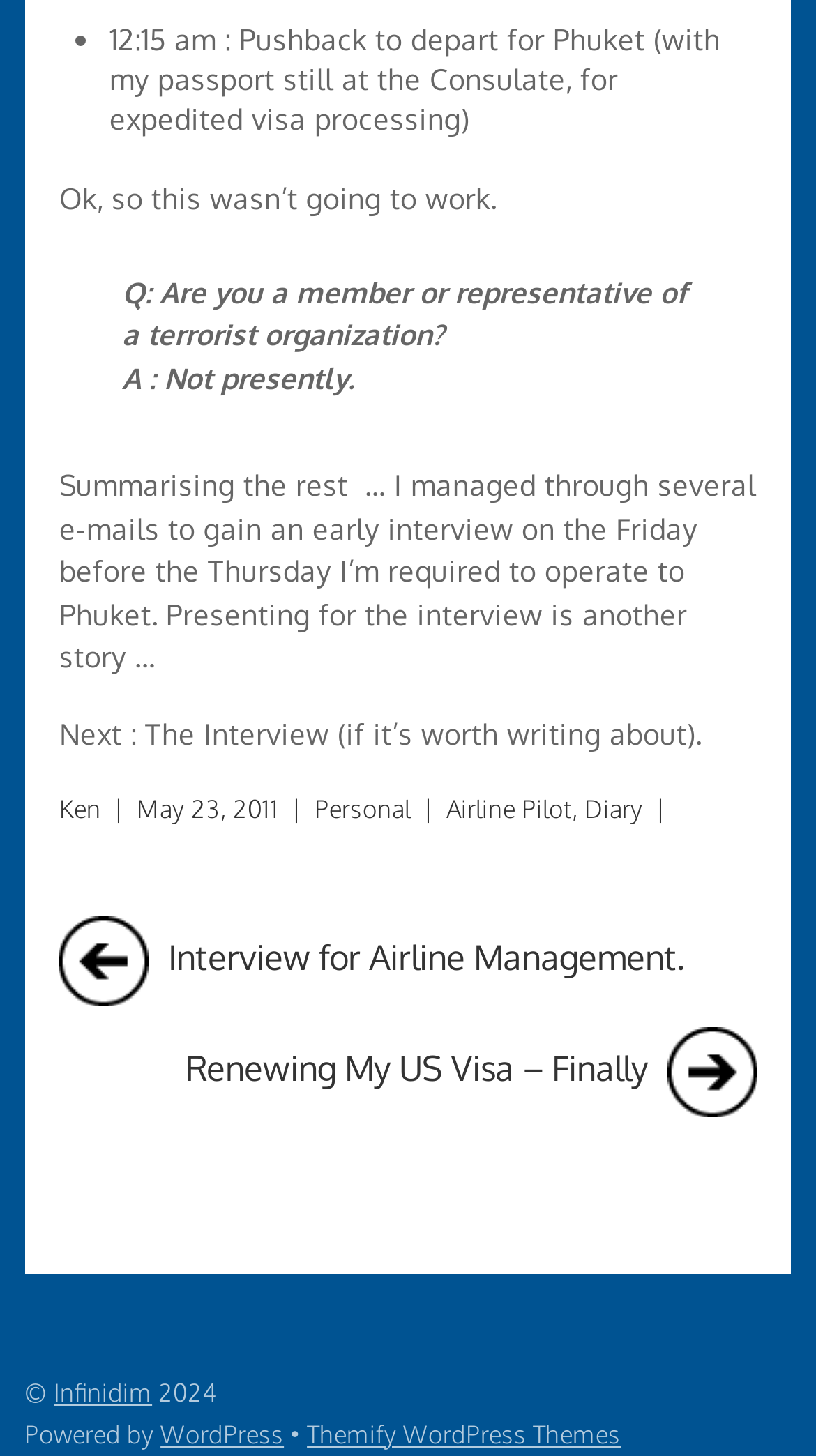Can you find the bounding box coordinates of the area I should click to execute the following instruction: "Visit the WordPress website"?

[0.197, 0.974, 0.348, 0.996]